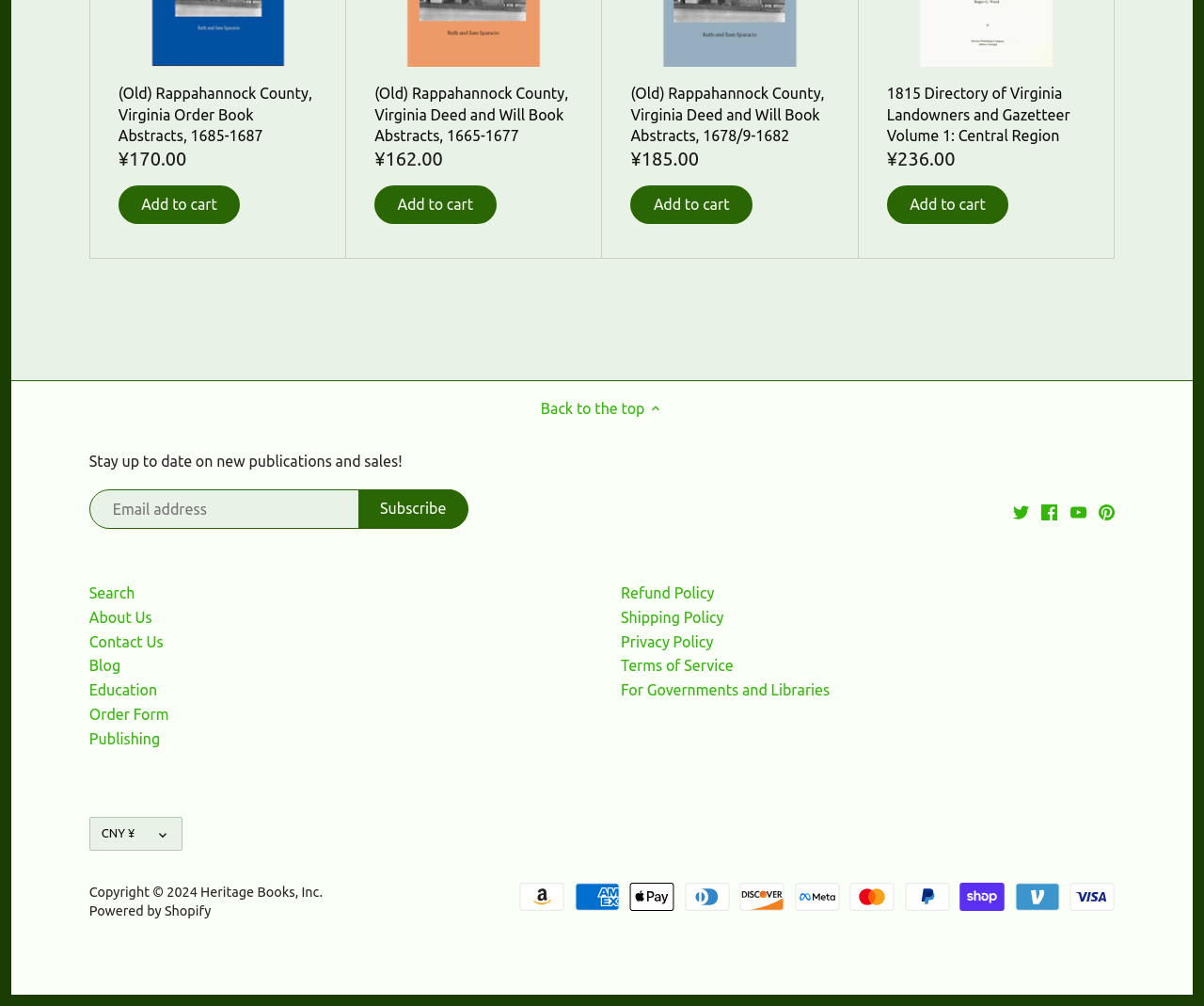How many social media links are at the bottom of the page?
Refer to the image and provide a one-word or short phrase answer.

5